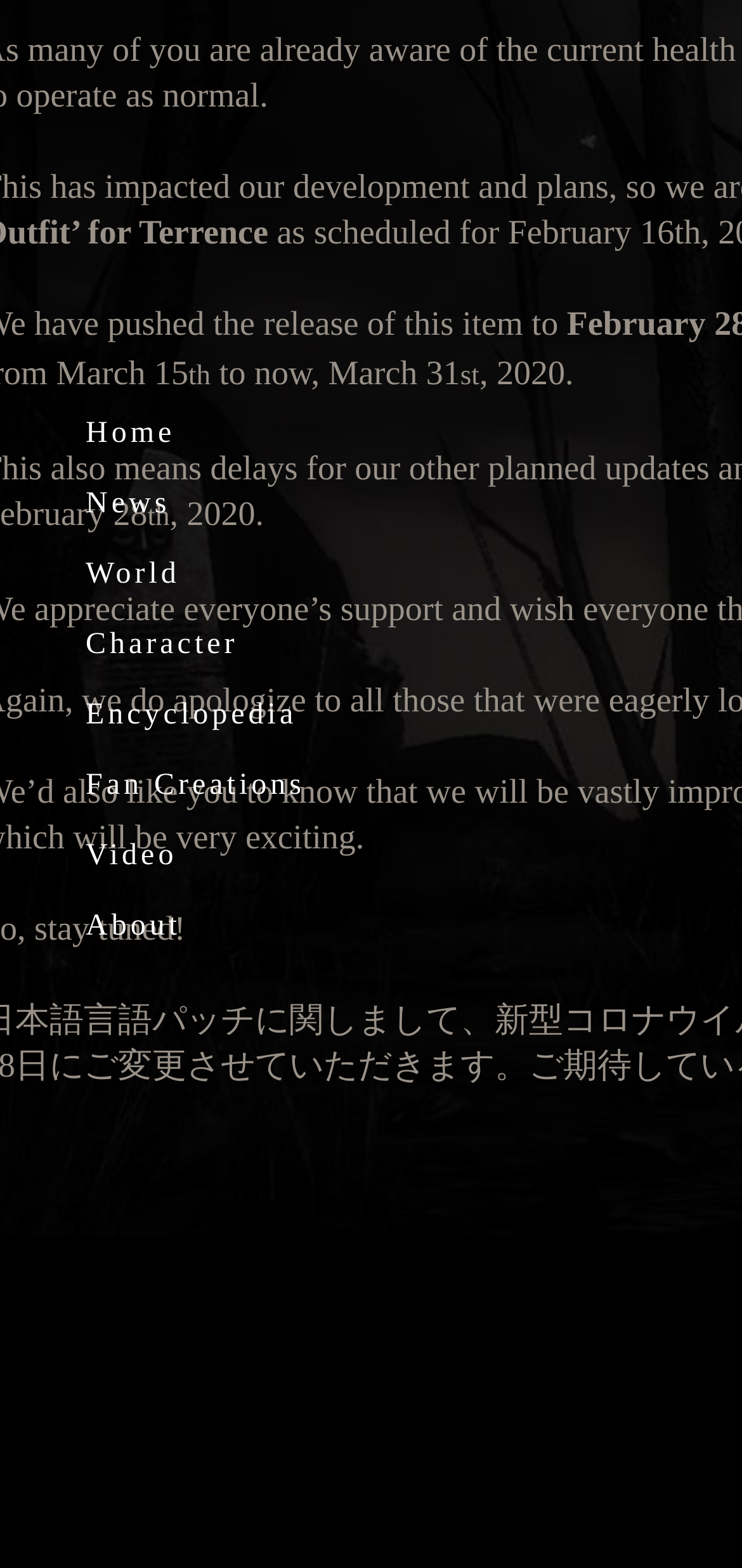Please mark the clickable region by giving the bounding box coordinates needed to complete this instruction: "explore world".

[0.115, 0.349, 0.411, 0.385]